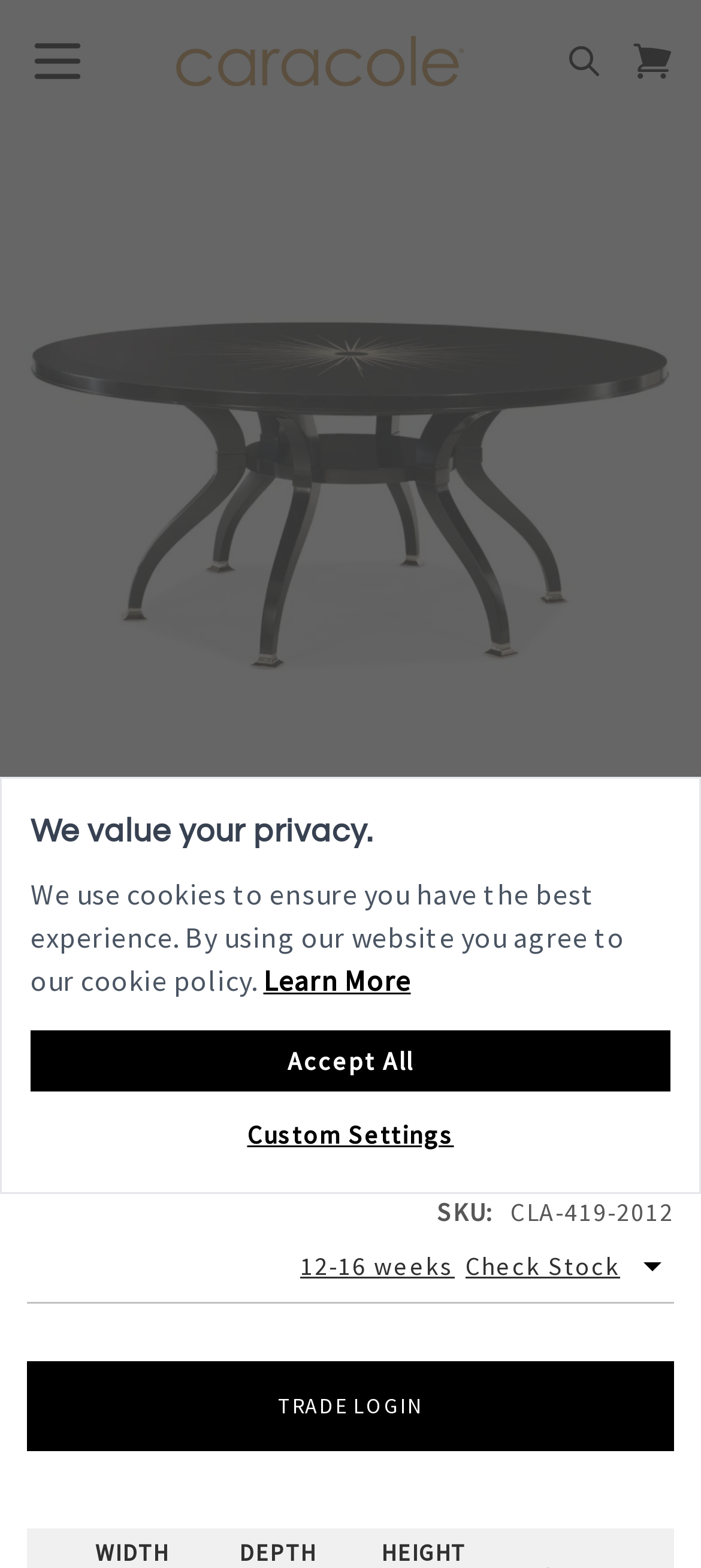Use a single word or phrase to answer the question: What is the price of the product?

£3,772.00